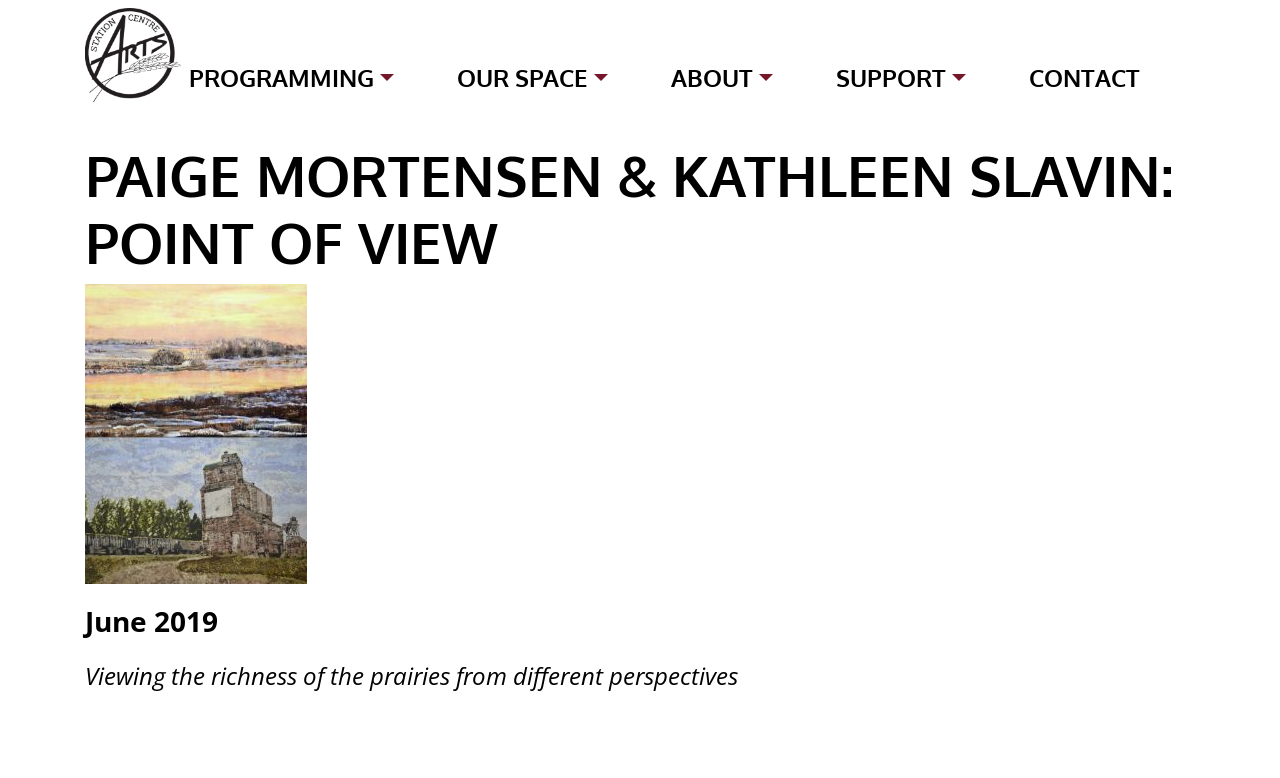What are the main sections of the website?
Answer the question with as much detail as you can, using the image as a reference.

The main sections of the website can be identified by looking at the links located at the top of the webpage, which include 'PROGRAMMING', 'OUR SPACE', 'ABOUT', 'SUPPORT', and 'CONTACT'. These links are likely to be the main sections of the website.